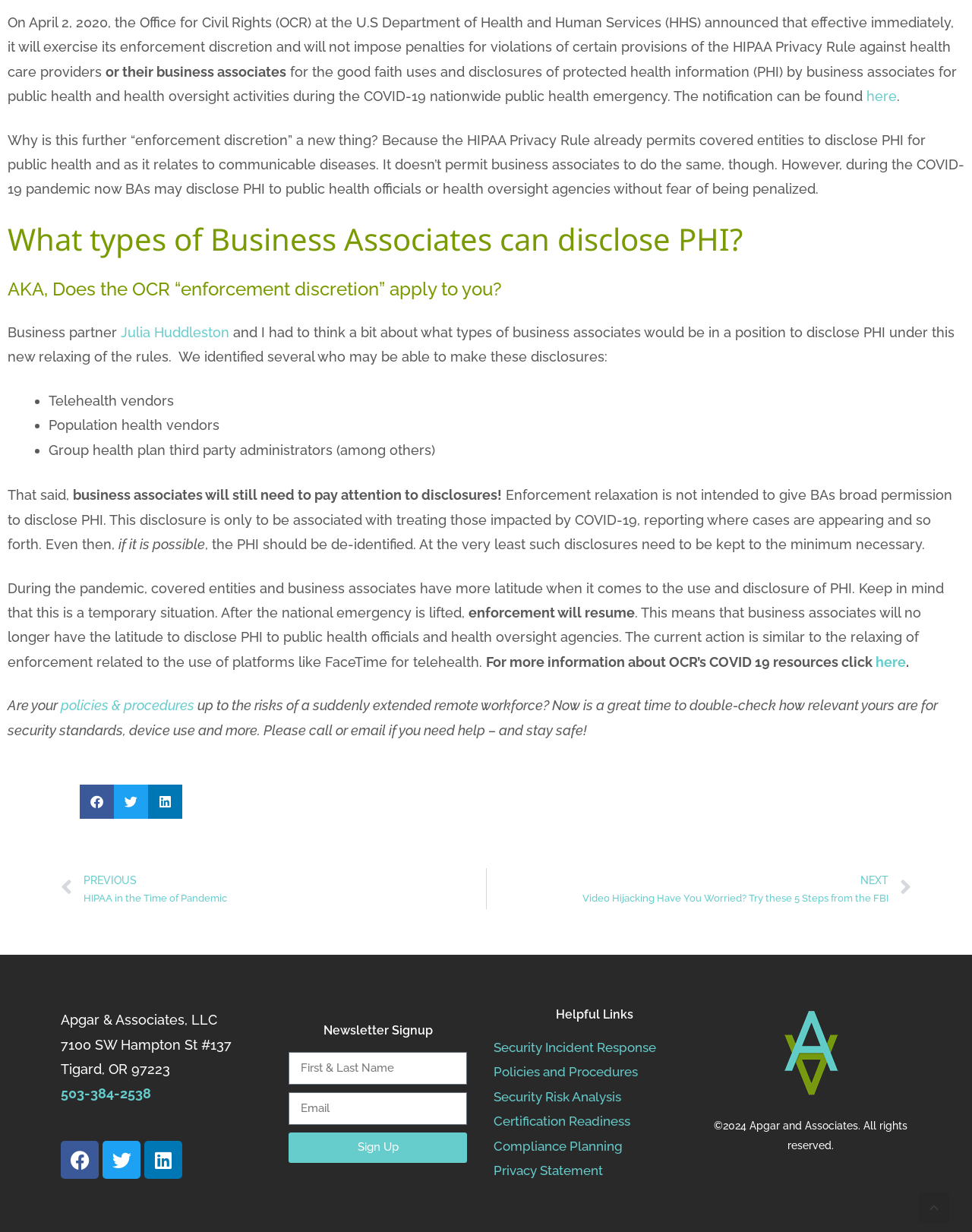Based on the provided description, "Twitter", find the bounding box of the corresponding UI element in the screenshot.

[0.105, 0.926, 0.145, 0.957]